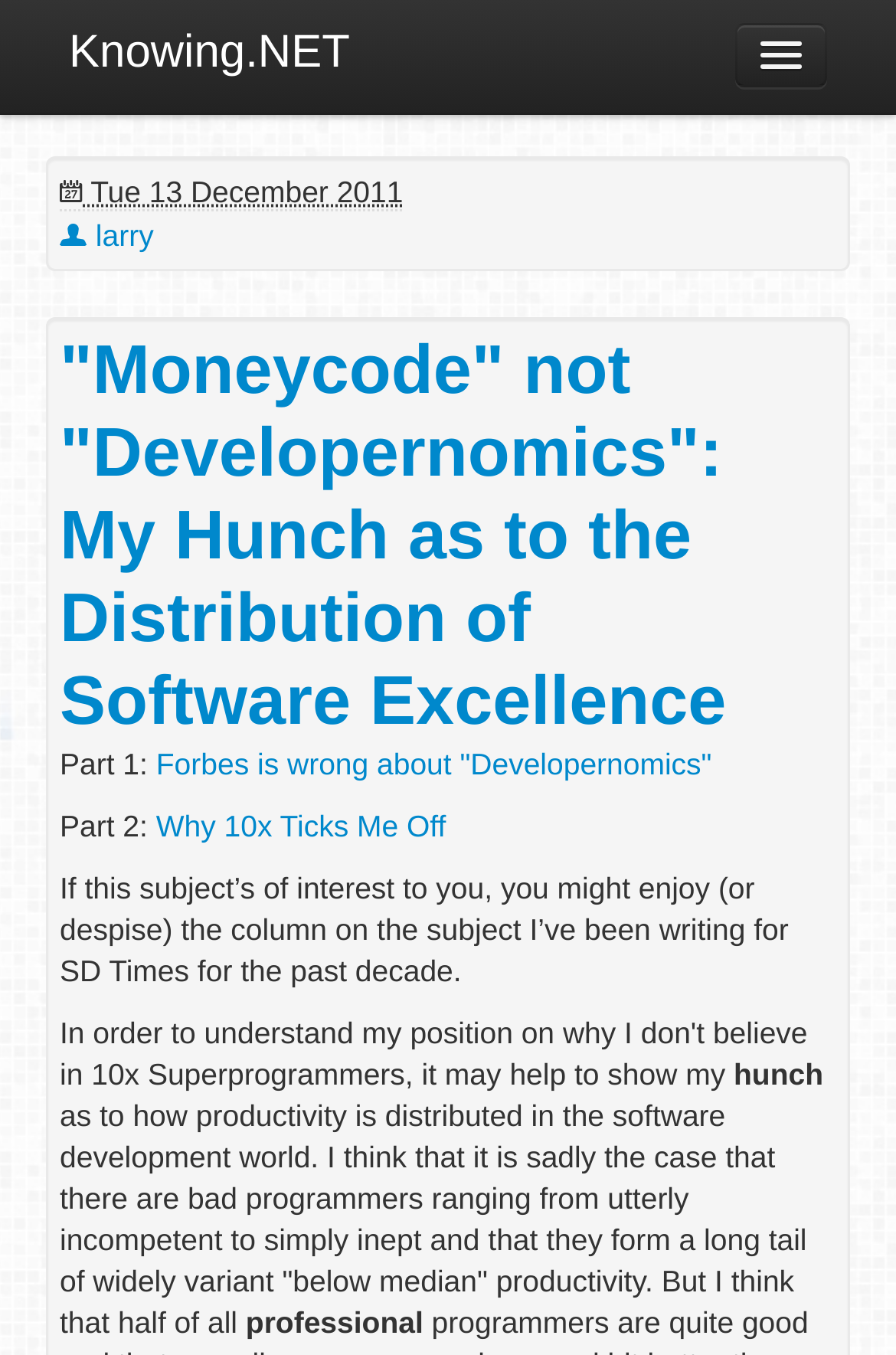Pinpoint the bounding box coordinates for the area that should be clicked to perform the following instruction: "Read the article 'Forbes is wrong about "Developernomics"'".

[0.174, 0.551, 0.794, 0.577]